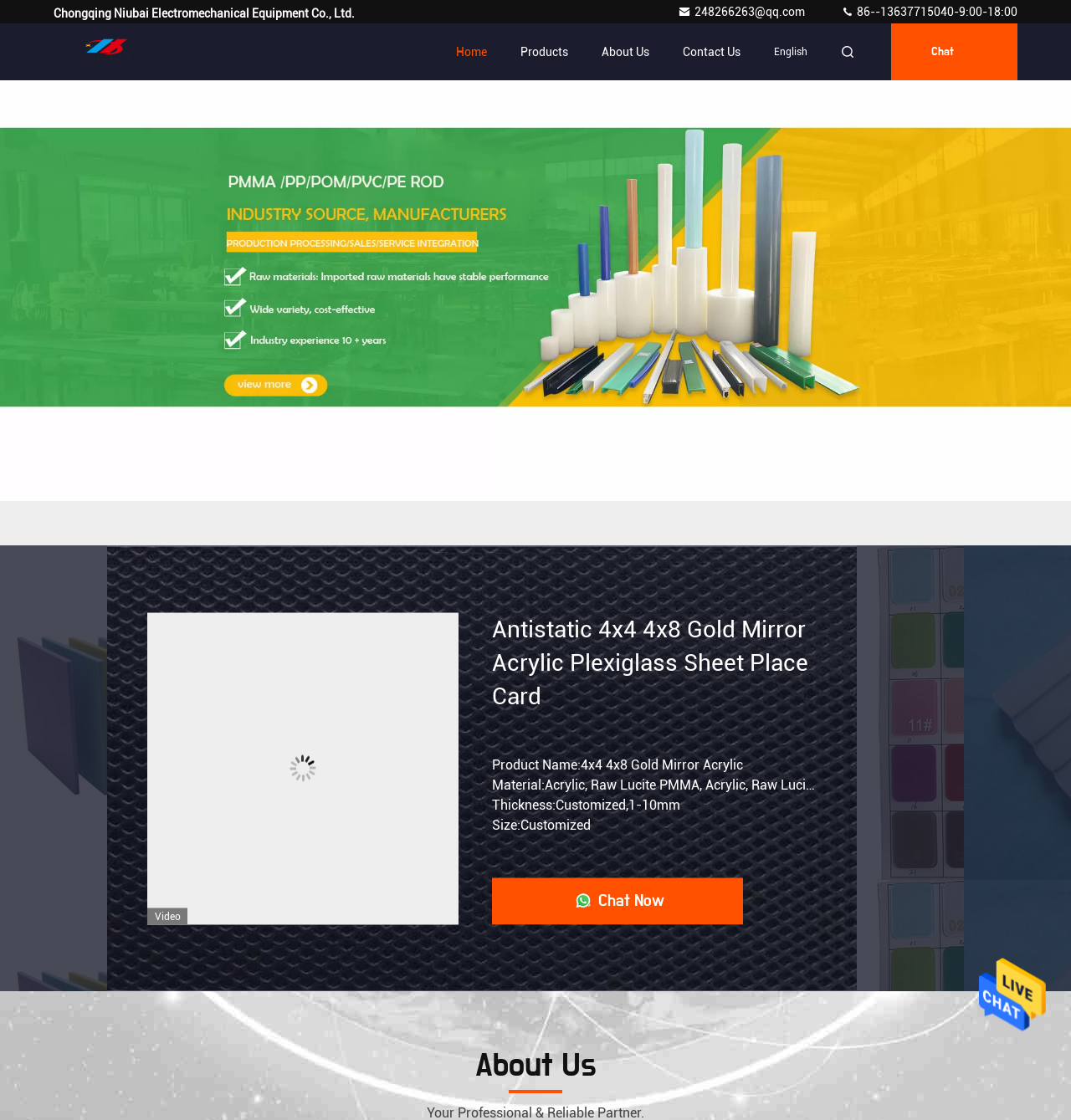Locate the bounding box coordinates of the area where you should click to accomplish the instruction: "View product details".

[0.05, 0.547, 0.341, 0.825]